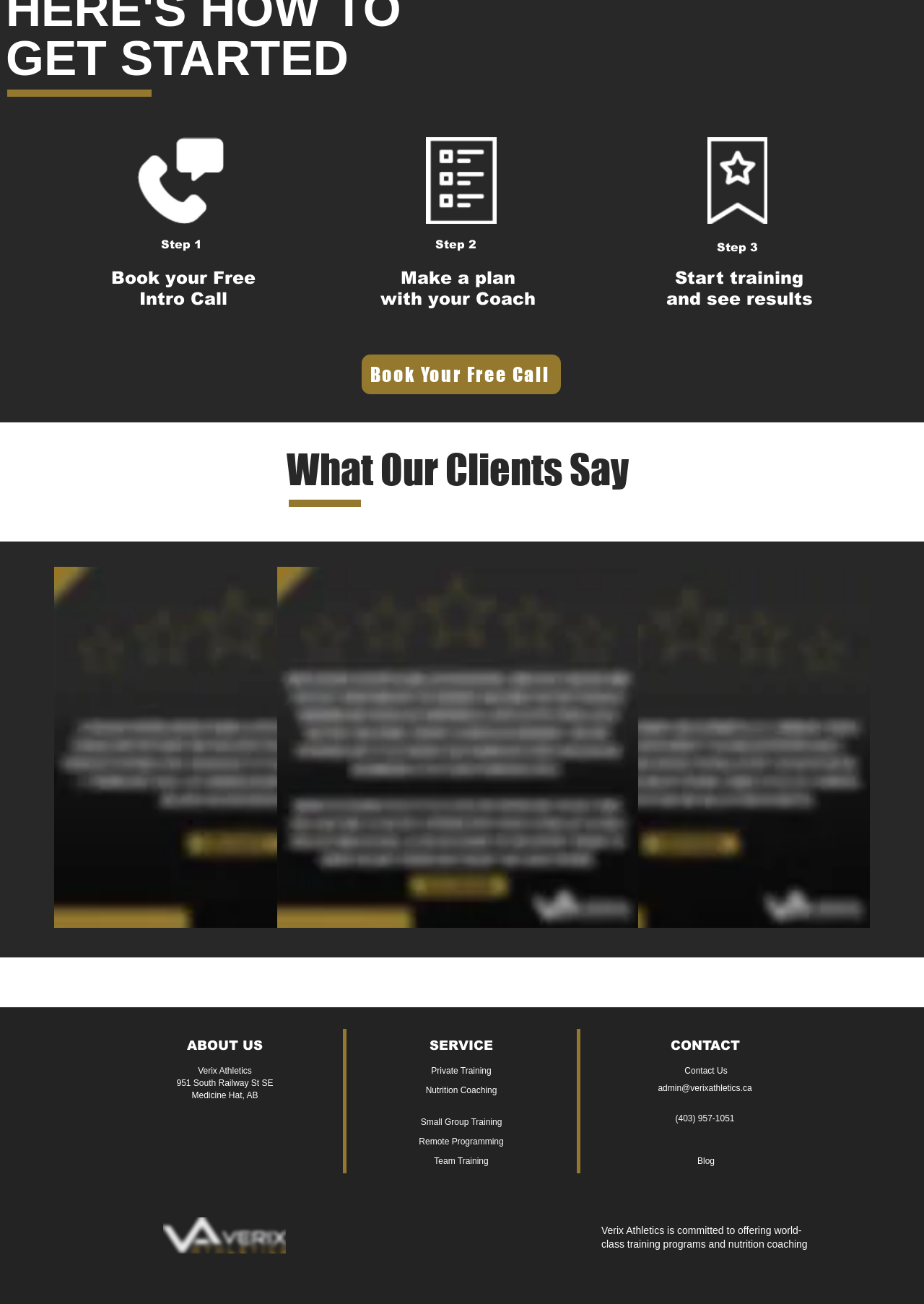What is the first step in the process?
Using the image as a reference, answer the question with a short word or phrase.

Book your Free Intro Call